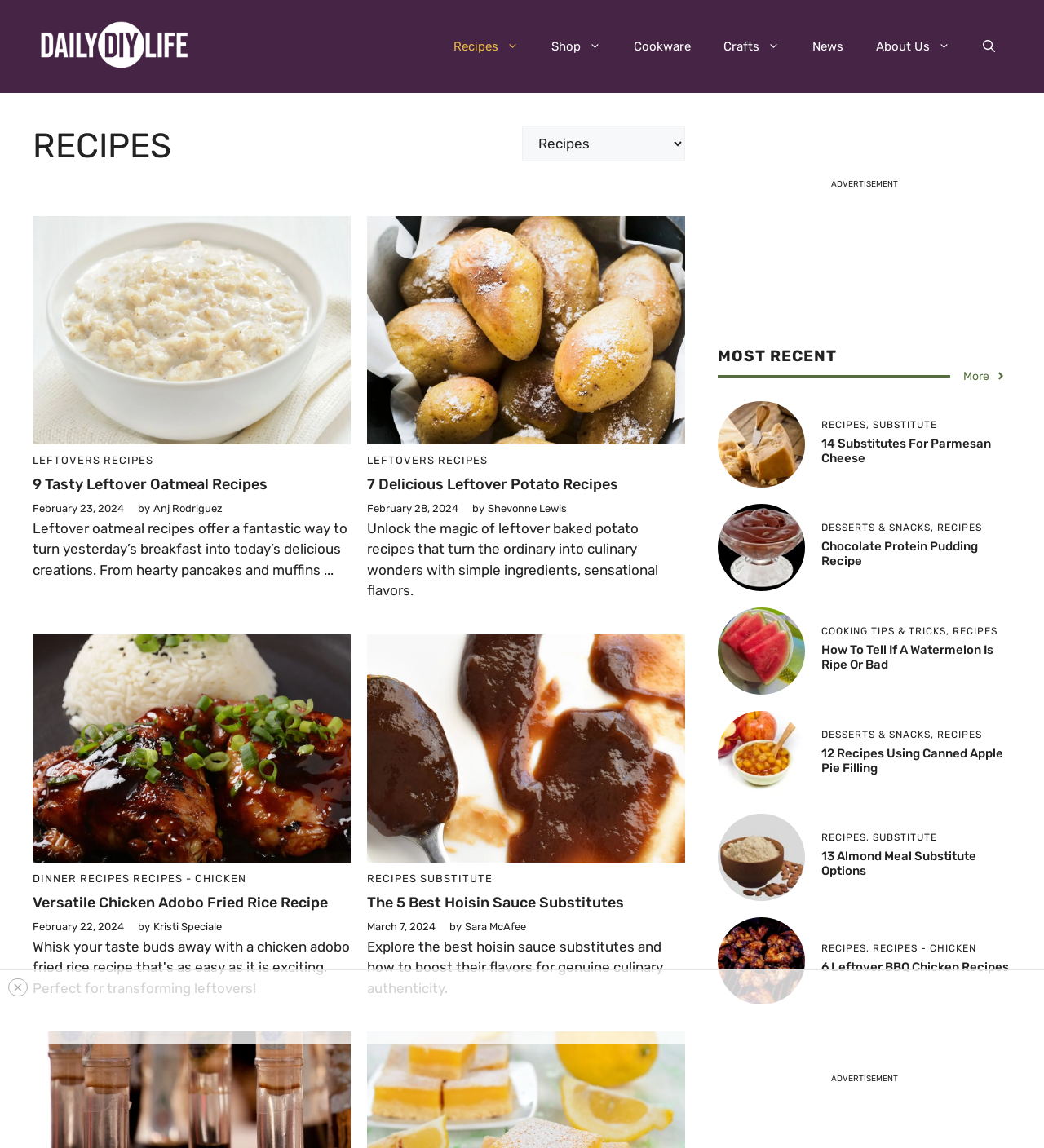Identify the bounding box coordinates for the UI element mentioned here: "aria-label="Open Search Bar"". Provide the coordinates as four float values between 0 and 1, i.e., [left, top, right, bottom].

[0.926, 0.019, 0.969, 0.062]